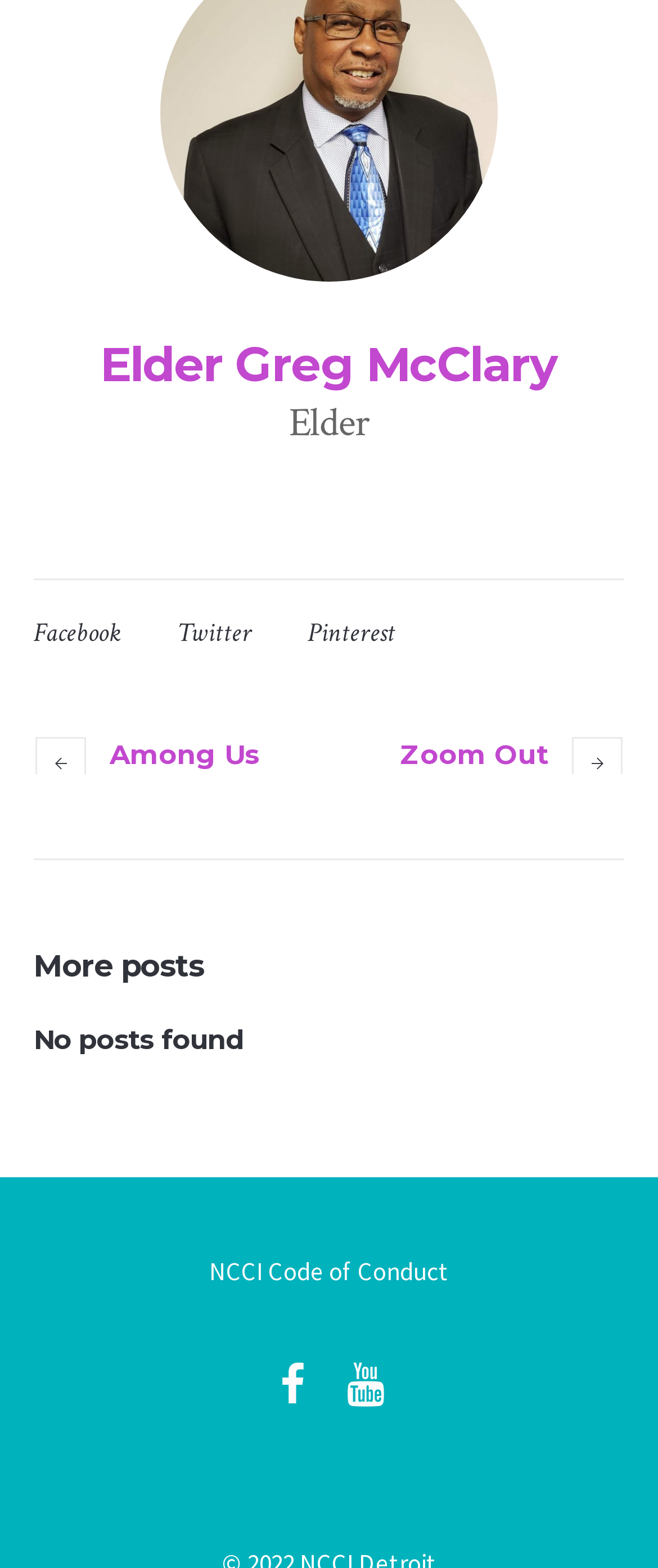Observe the image and answer the following question in detail: What is the name of the elder?

The question can be answered by looking at the header section of the webpage, where the name 'Elder Greg McClary' is mentioned as a heading.